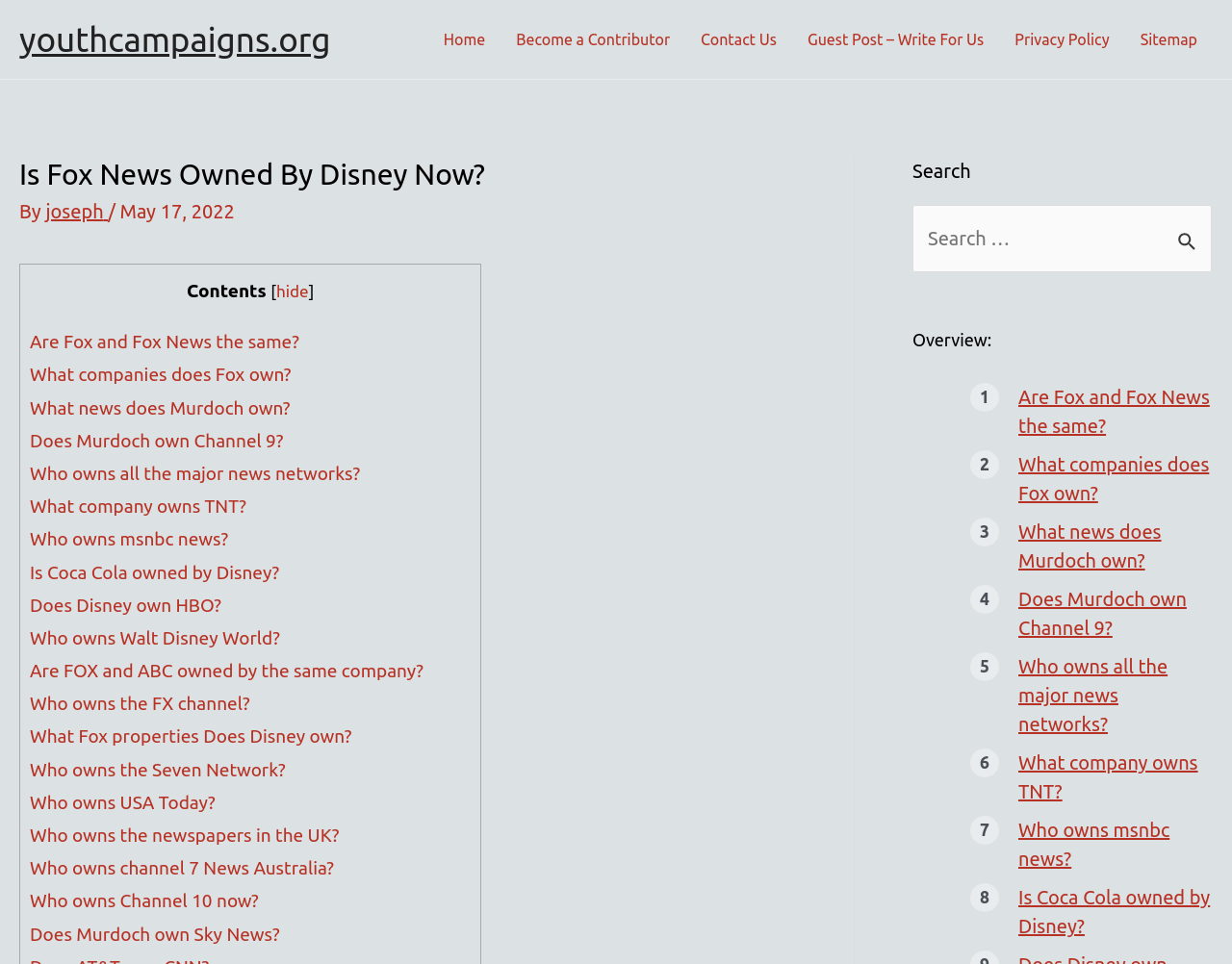Pinpoint the bounding box coordinates of the clickable area needed to execute the instruction: "Click on the 'Contact Us' link". The coordinates should be specified as four float numbers between 0 and 1, i.e., [left, top, right, bottom].

[0.556, 0.006, 0.643, 0.076]